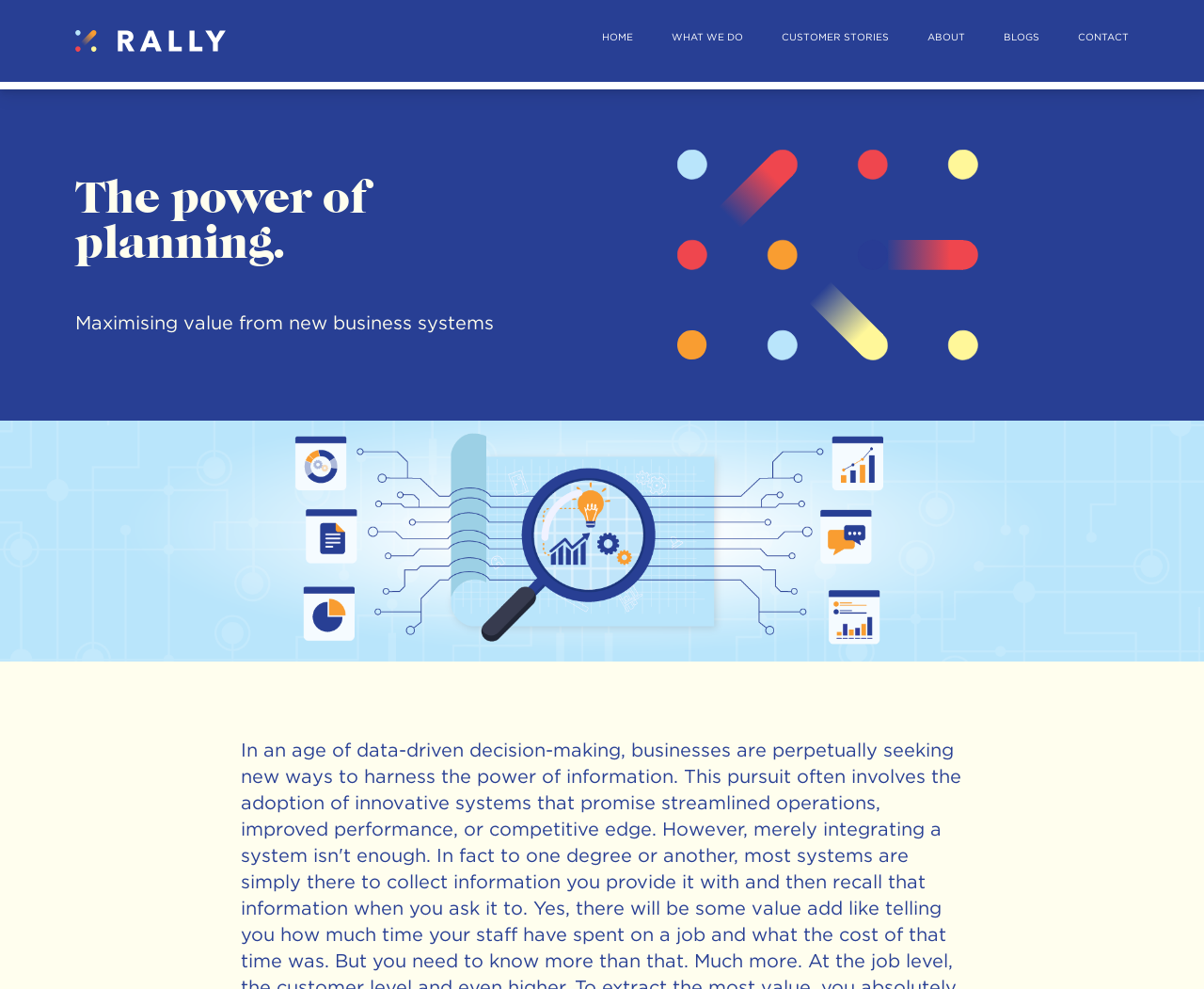Identify the bounding box of the UI element described as follows: "What we do". Provide the coordinates as four float numbers in the range of 0 to 1 [left, top, right, bottom].

[0.558, 0.03, 0.617, 0.045]